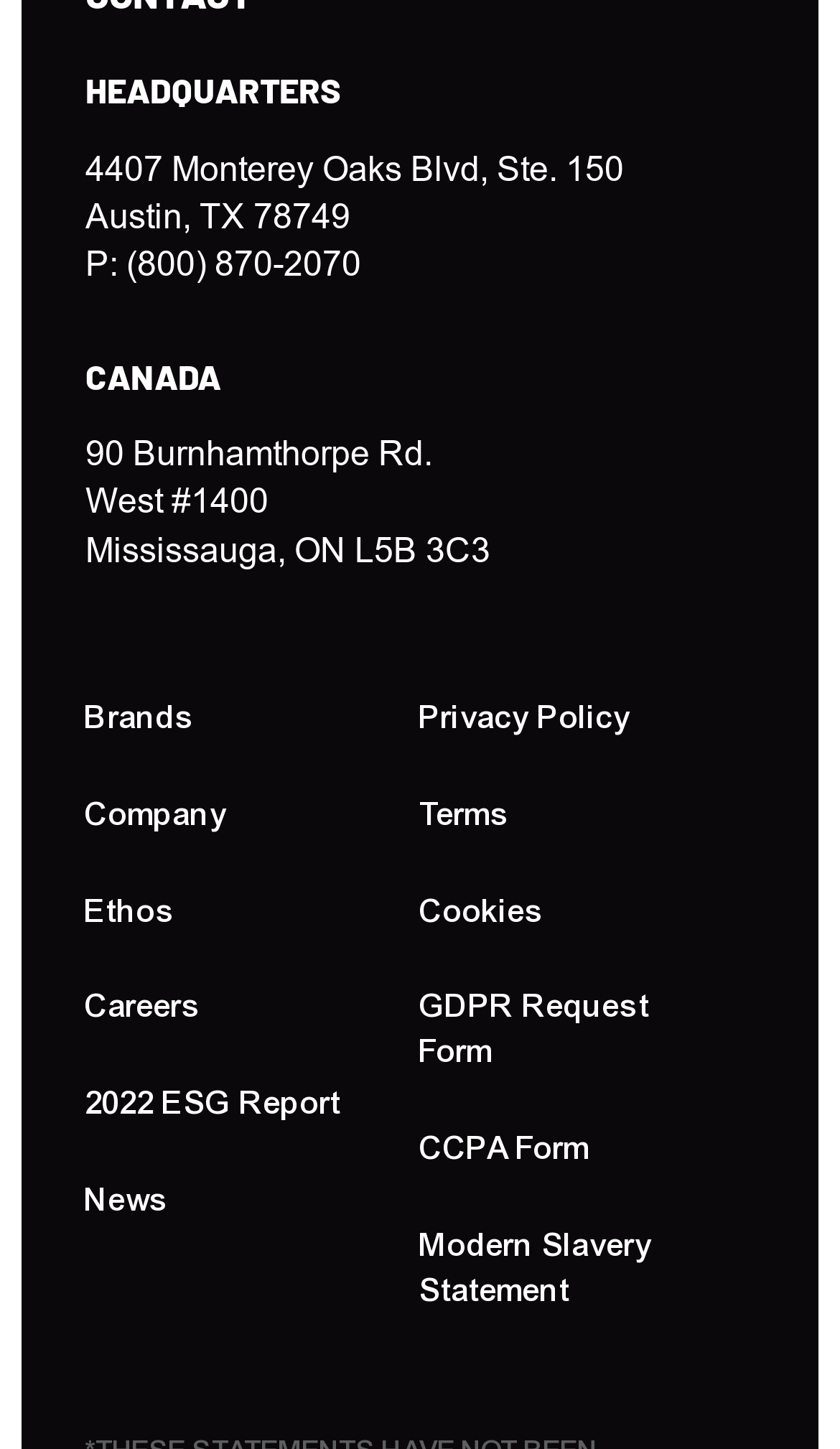Please find the bounding box coordinates of the element's region to be clicked to carry out this instruction: "View the post by 'Torsten'".

None